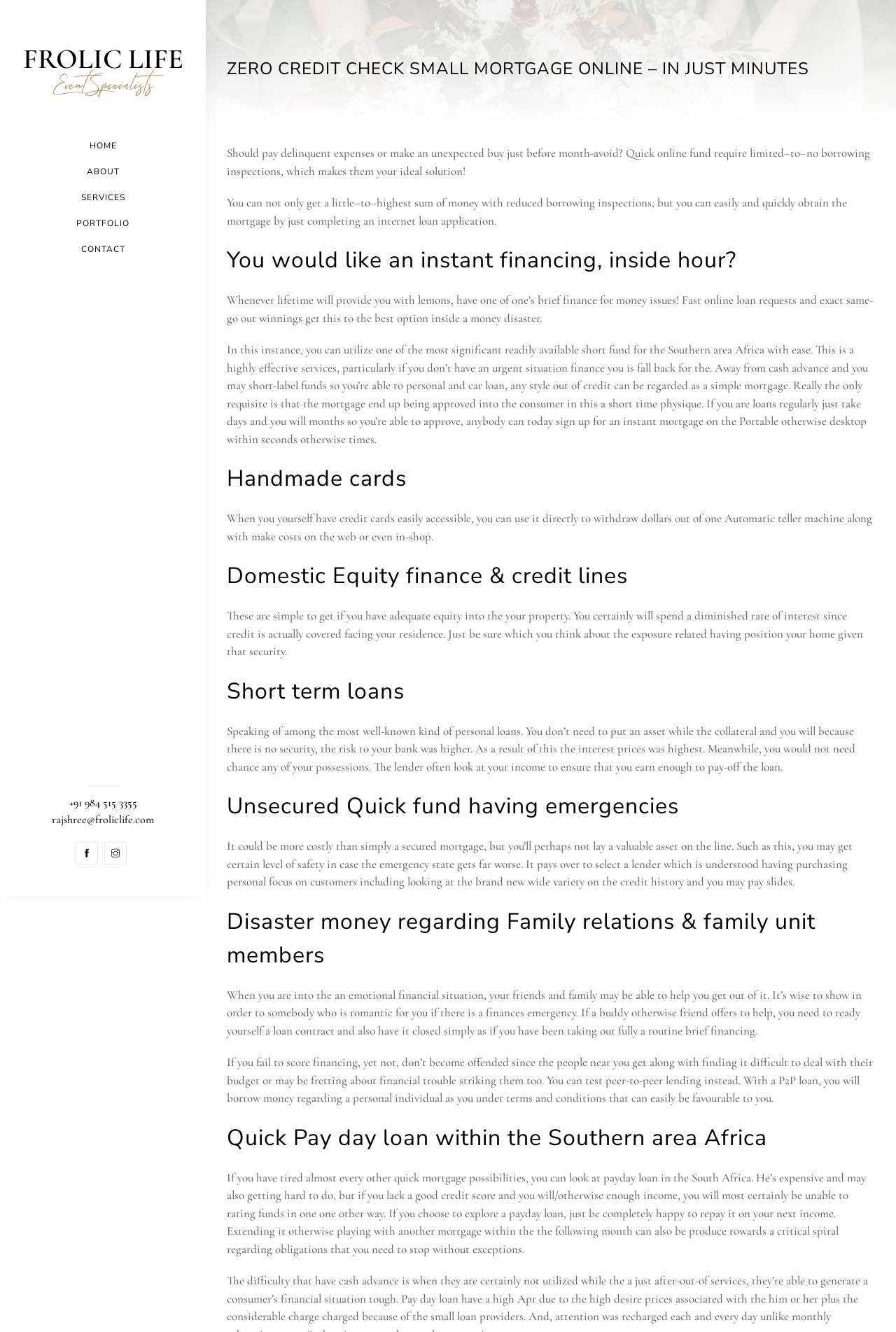What is the purpose of the webpage?
Please answer the question with as much detail as possible using the screenshot.

I inferred the purpose of the webpage by looking at the headings and static text elements. The main heading mentions 'ZERO CREDIT CHECK SMALL MORTGAGE ONLINE – IN JUST MINUTES', and the static text elements discuss different types of loans and financial options. This suggests that the purpose of the webpage is to provide information about small mortgage online and related financial services.